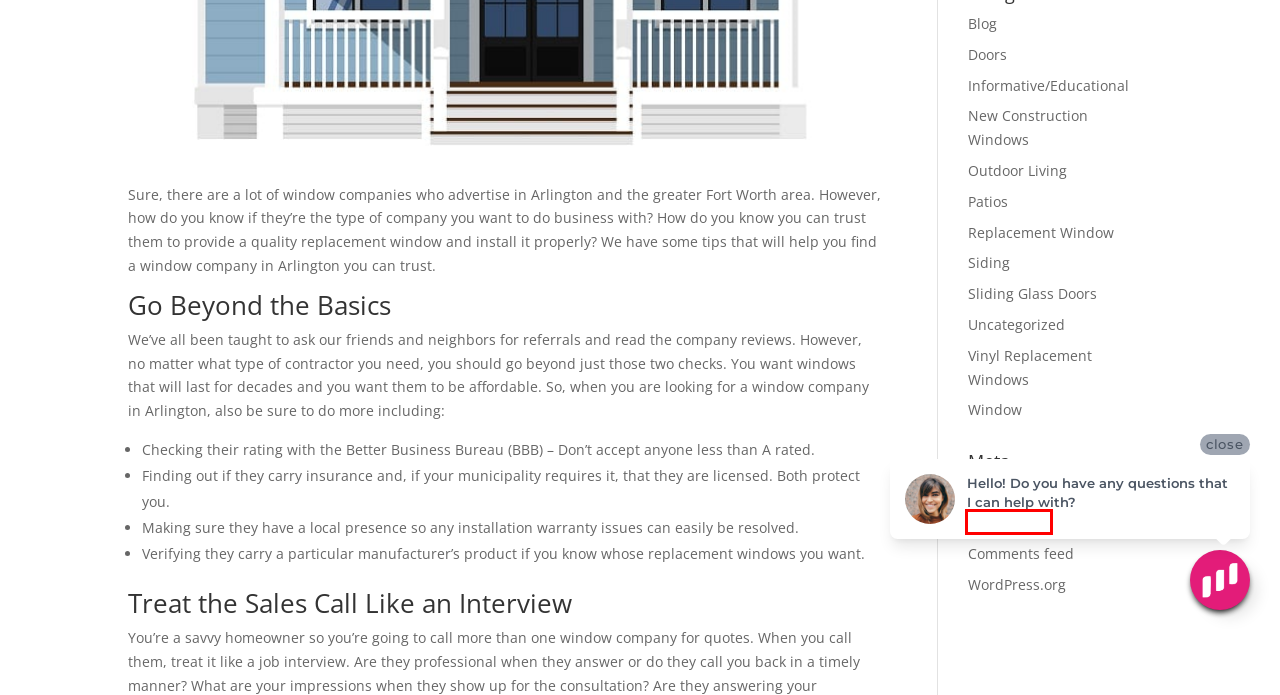You are provided with a screenshot of a webpage that includes a red rectangle bounding box. Please choose the most appropriate webpage description that matches the new webpage after clicking the element within the red bounding box. Here are the candidates:
A. Outdoor Living | Affordable Replacement Windows
B. Sliding Glass Doors | Affordable Replacement Windows
C. Patios | Affordable Replacement Windows
D. Comments for Affordable Replacement Windows
E. Informative/Educational | Affordable Replacement Windows
F. Doors | Affordable Replacement Windows
G. New Construction Windows | Affordable Replacement Windows
H. Affordable Replacement Windows

H